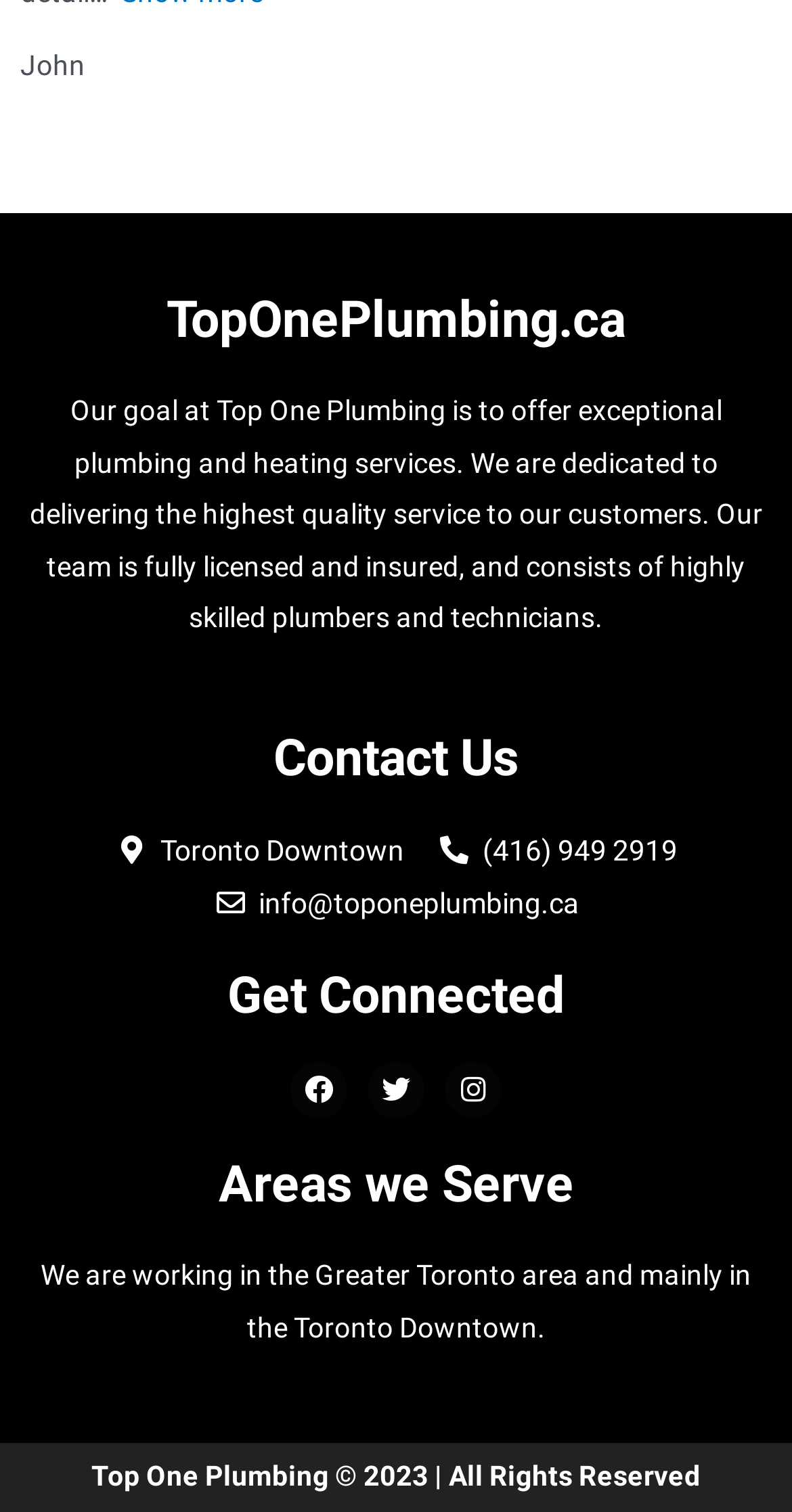What is the name of the plumbing company?
Kindly offer a comprehensive and detailed response to the question.

The name of the plumbing company can be found in the heading element with the text 'TopOnePlumbing.ca' which is a link. This is likely the name of the company as it is prominently displayed at the top of the page.